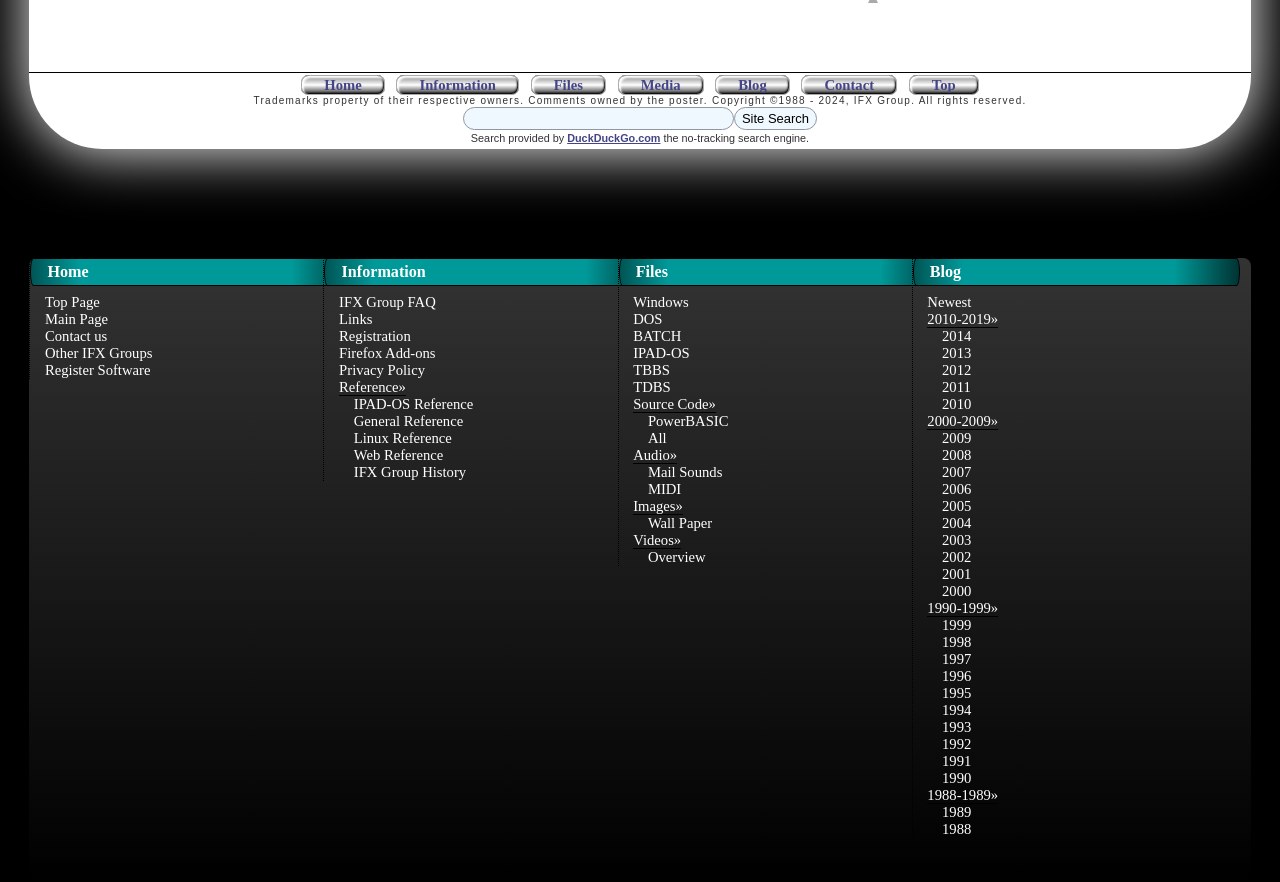What are the main categories of files available for download?
Refer to the screenshot and respond with a concise word or phrase.

Windows, DOS, BATCH, IPAD-OS, TBBS, TDBS, Source Code